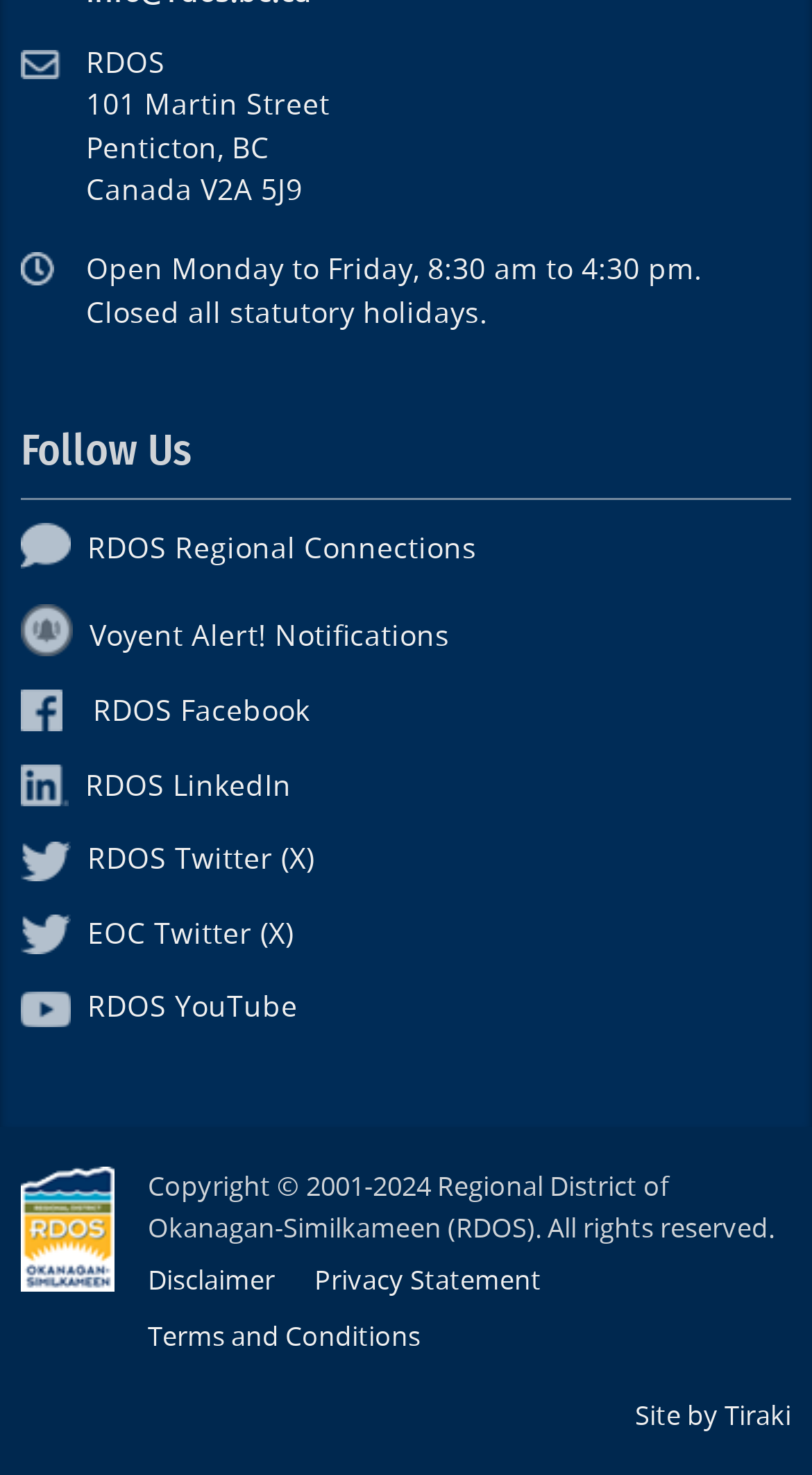Give the bounding box coordinates for the element described as: "Voyent Alert! Notifications".

[0.026, 0.419, 0.554, 0.443]